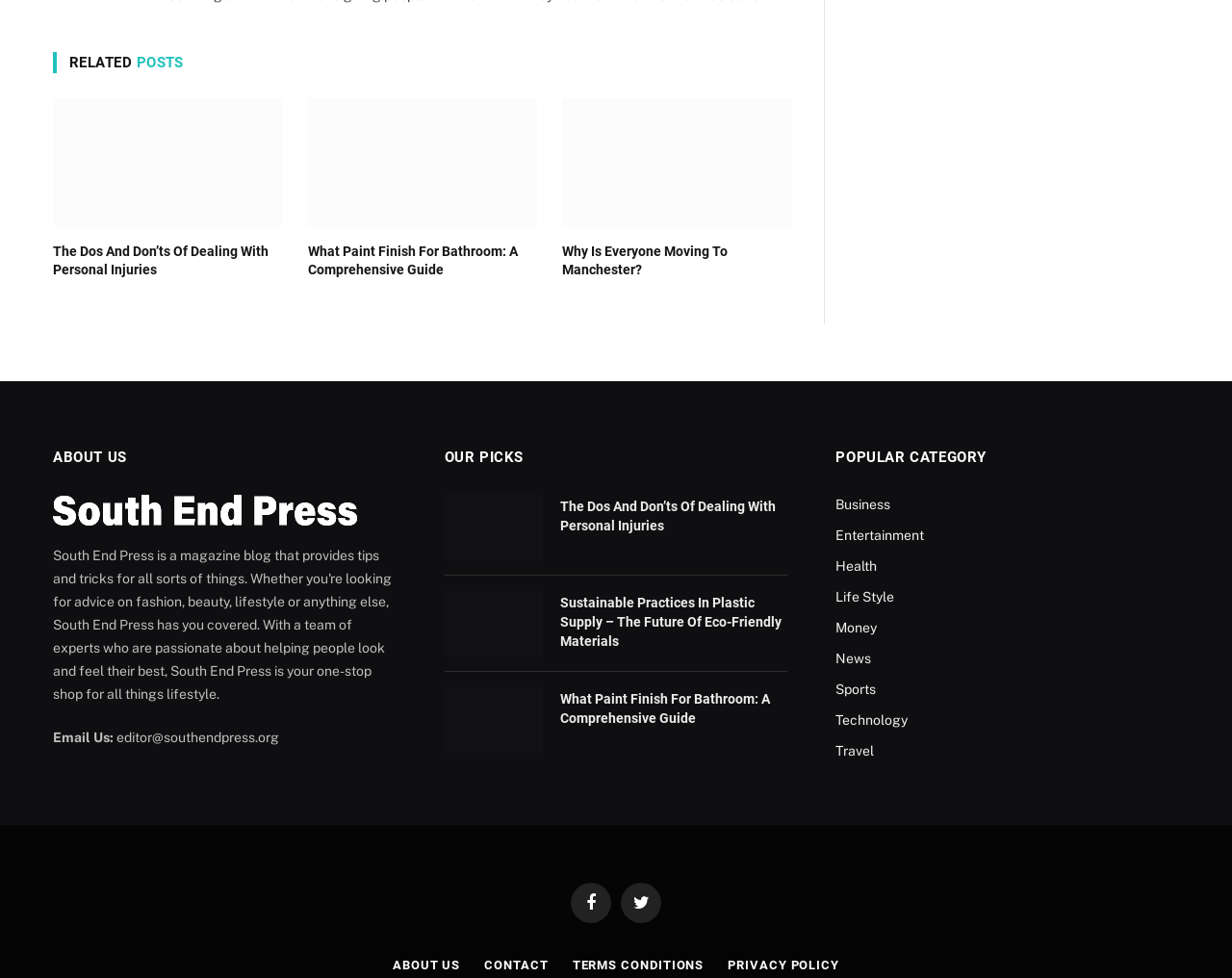Pinpoint the bounding box coordinates of the area that must be clicked to complete this instruction: "Email the editor".

[0.092, 0.746, 0.227, 0.762]